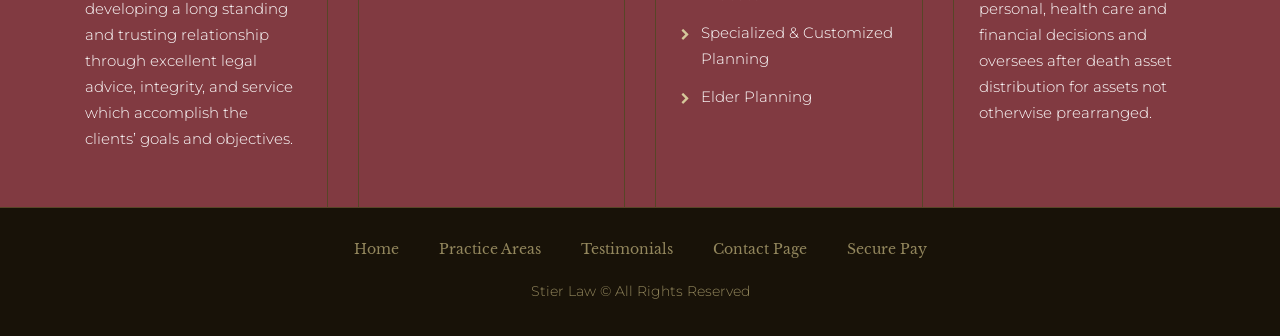Please give a concise answer to this question using a single word or phrase: 
How many sections are in the webpage?

2